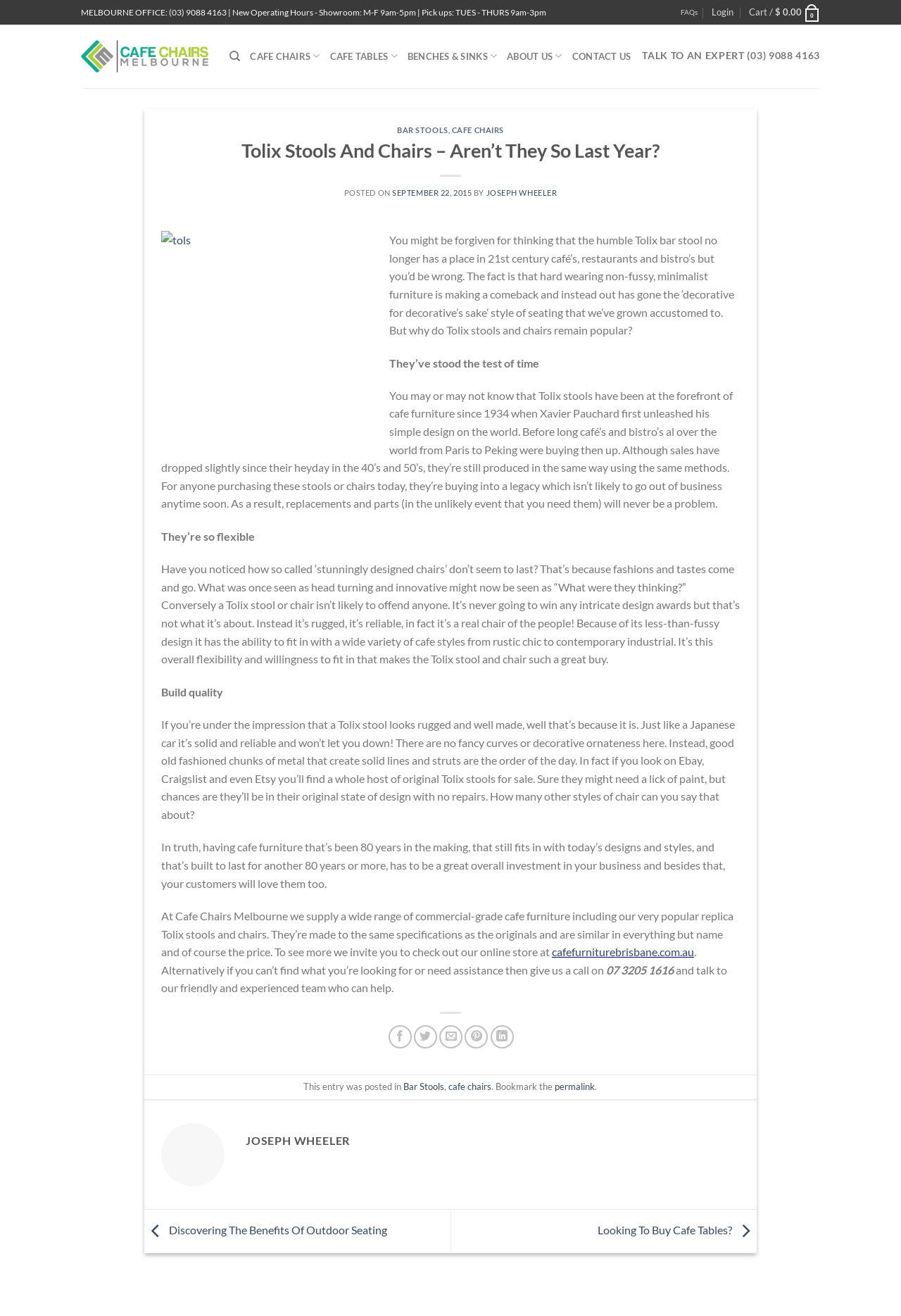Carefully examine the image and provide an in-depth answer to the question: What is the topic of the article?

The topic of the article is Tolix stools and chairs, which is evident from the heading 'Tolix Stools And Chairs – Aren’t They So Last Year?' and the content of the article that discusses the benefits and features of Tolix stools and chairs.